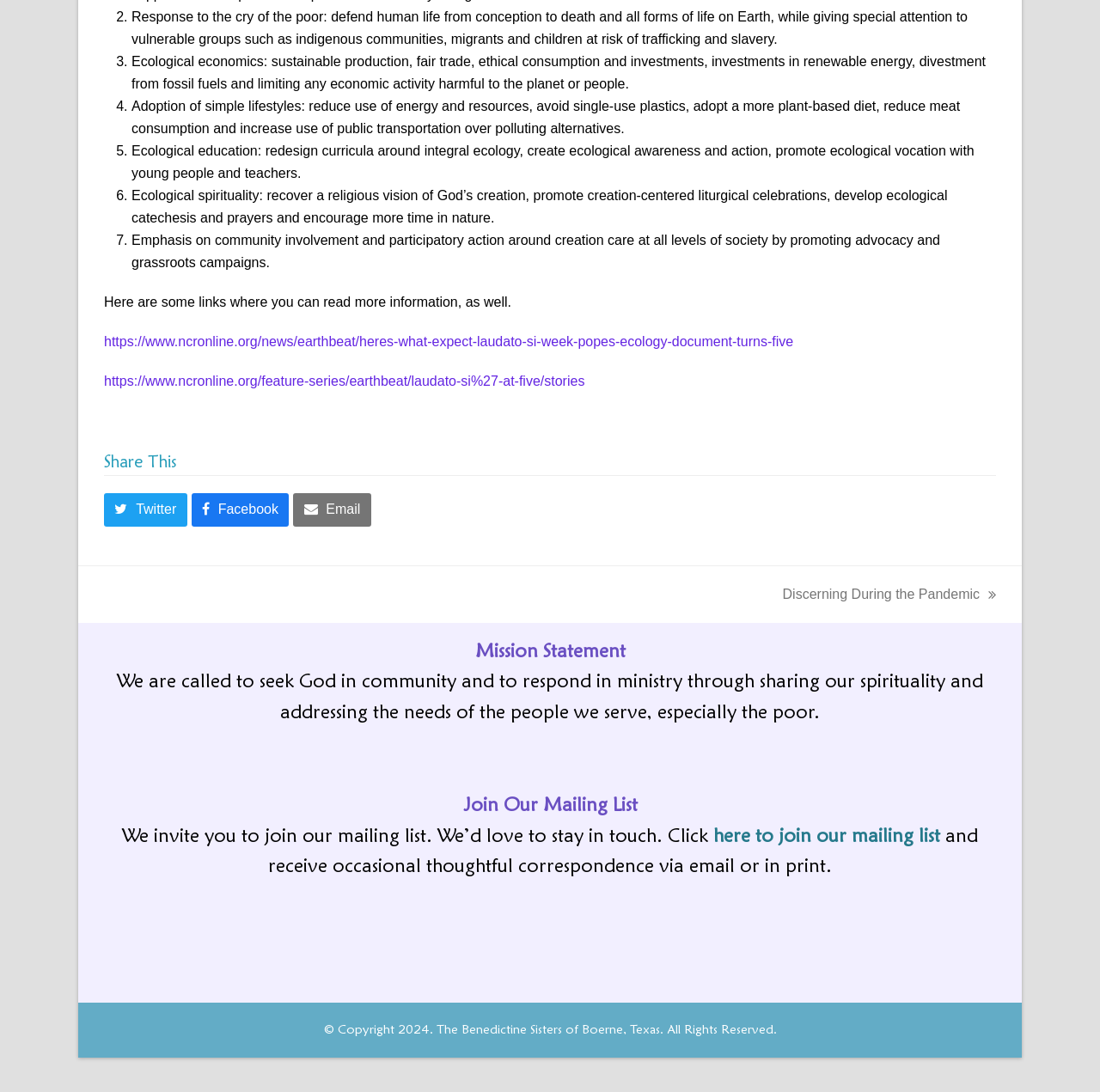Provide a single word or phrase to answer the given question: 
How many social media sharing buttons are there?

3